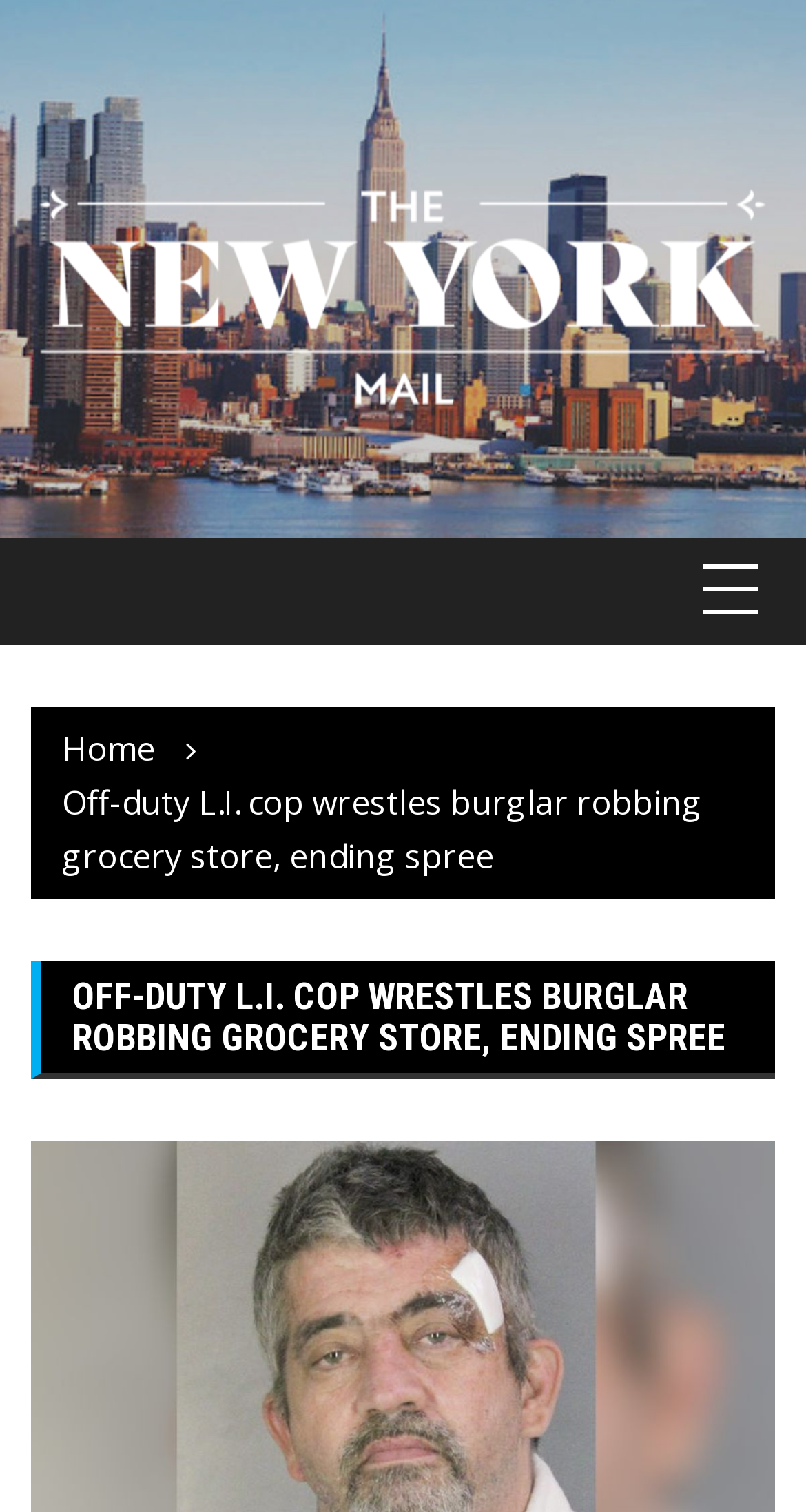Identify the bounding box of the UI component described as: "Home".

[0.077, 0.48, 0.192, 0.51]